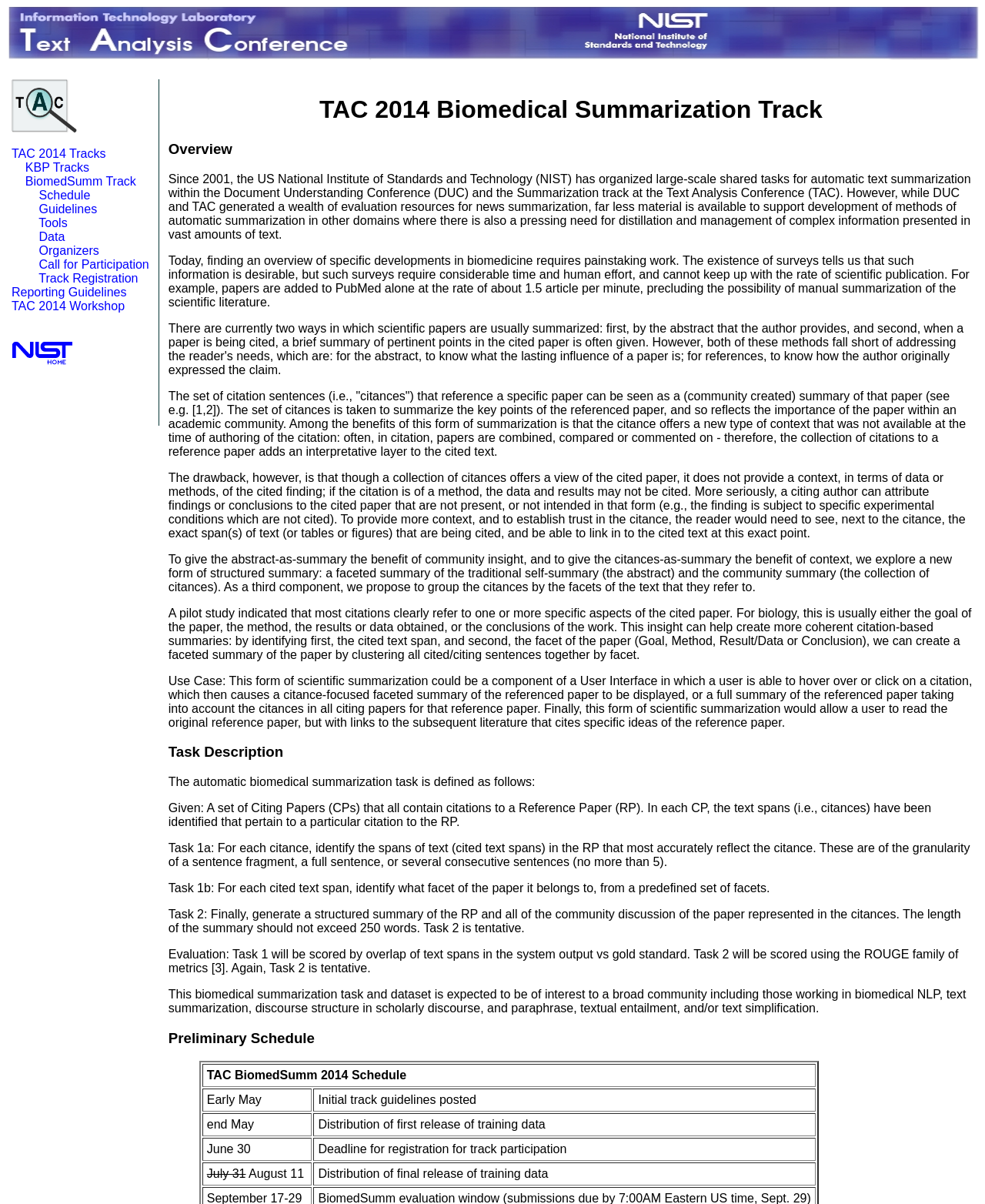Answer the question using only one word or a concise phrase: When is the deadline for registration for track participation?

June 30